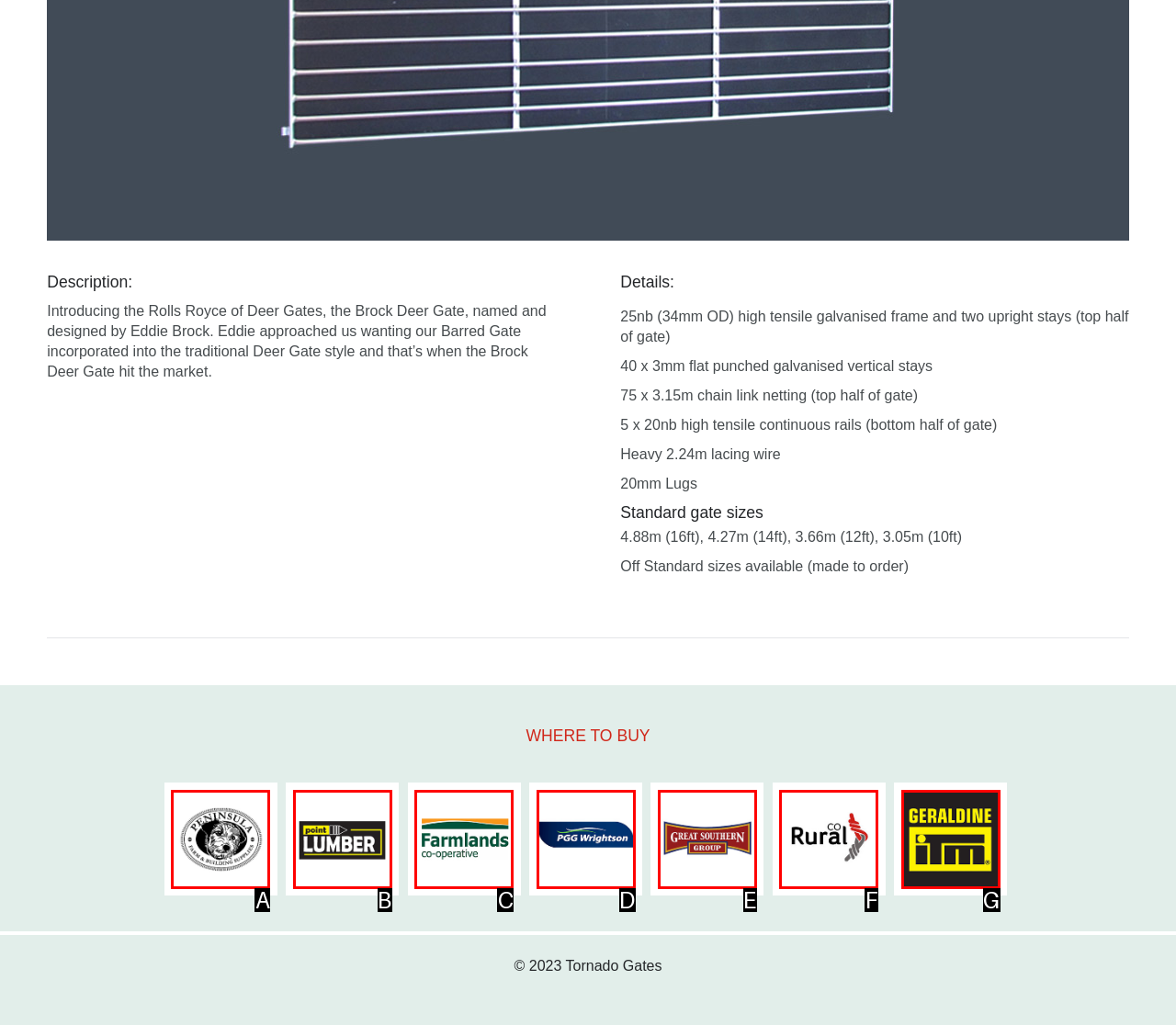Identify which HTML element matches the description: title="Farmlands"
Provide your answer in the form of the letter of the correct option from the listed choices.

C